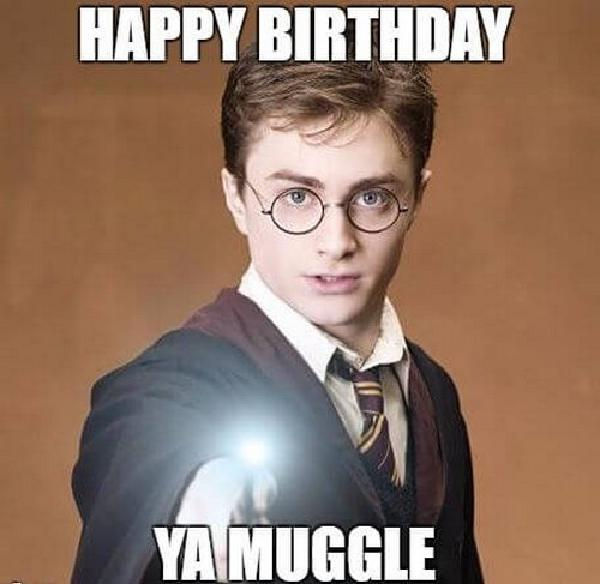Please answer the following question using a single word or phrase: 
What is the tone of the birthday greeting in the image?

Jovial and playful